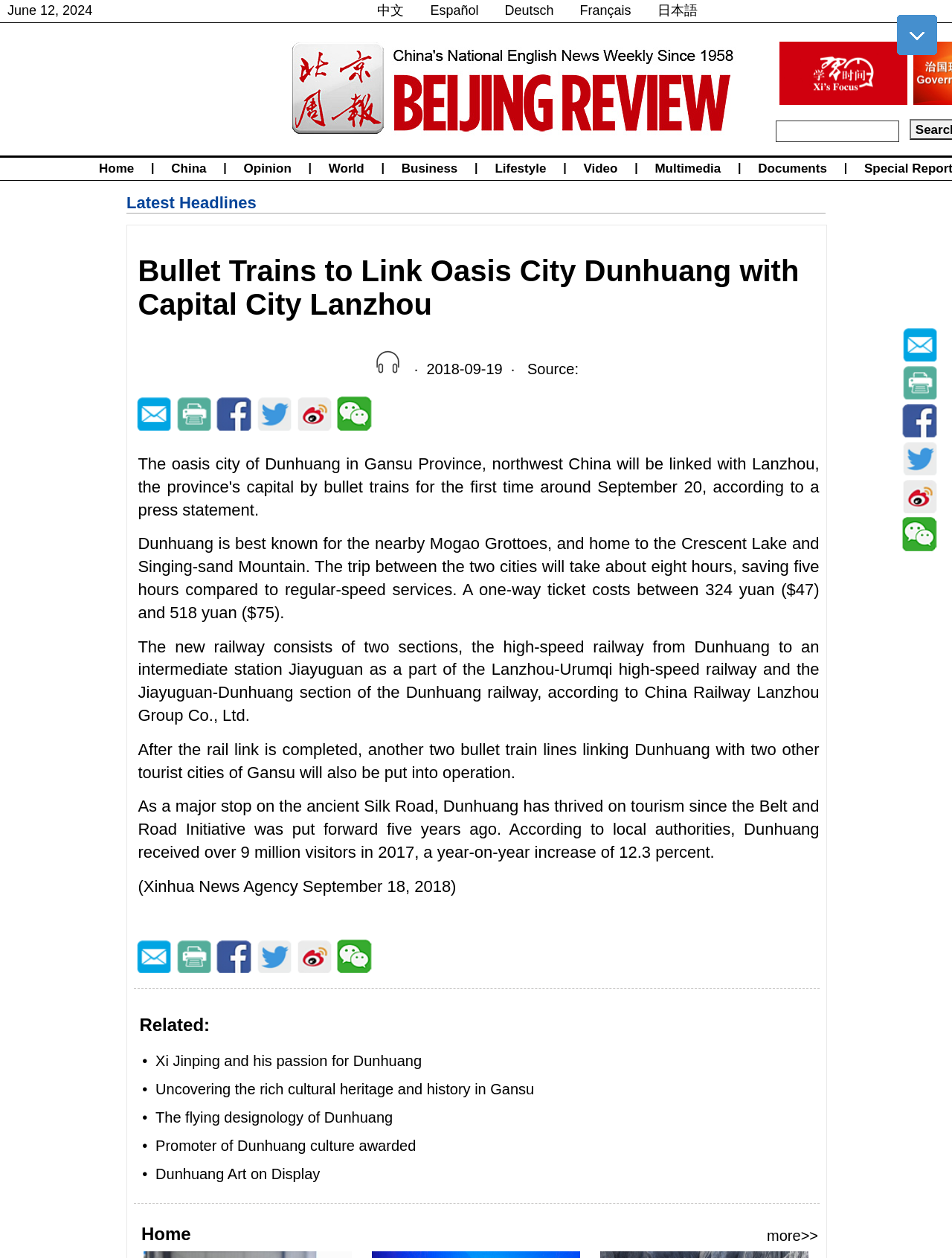Can you give a comprehensive explanation to the question given the content of the image?
What is the name of the nearby tourist attraction mentioned in the article?

I found the answer by reading the article, which mentions that Dunhuang is best known for the nearby Mogao Grottoes.